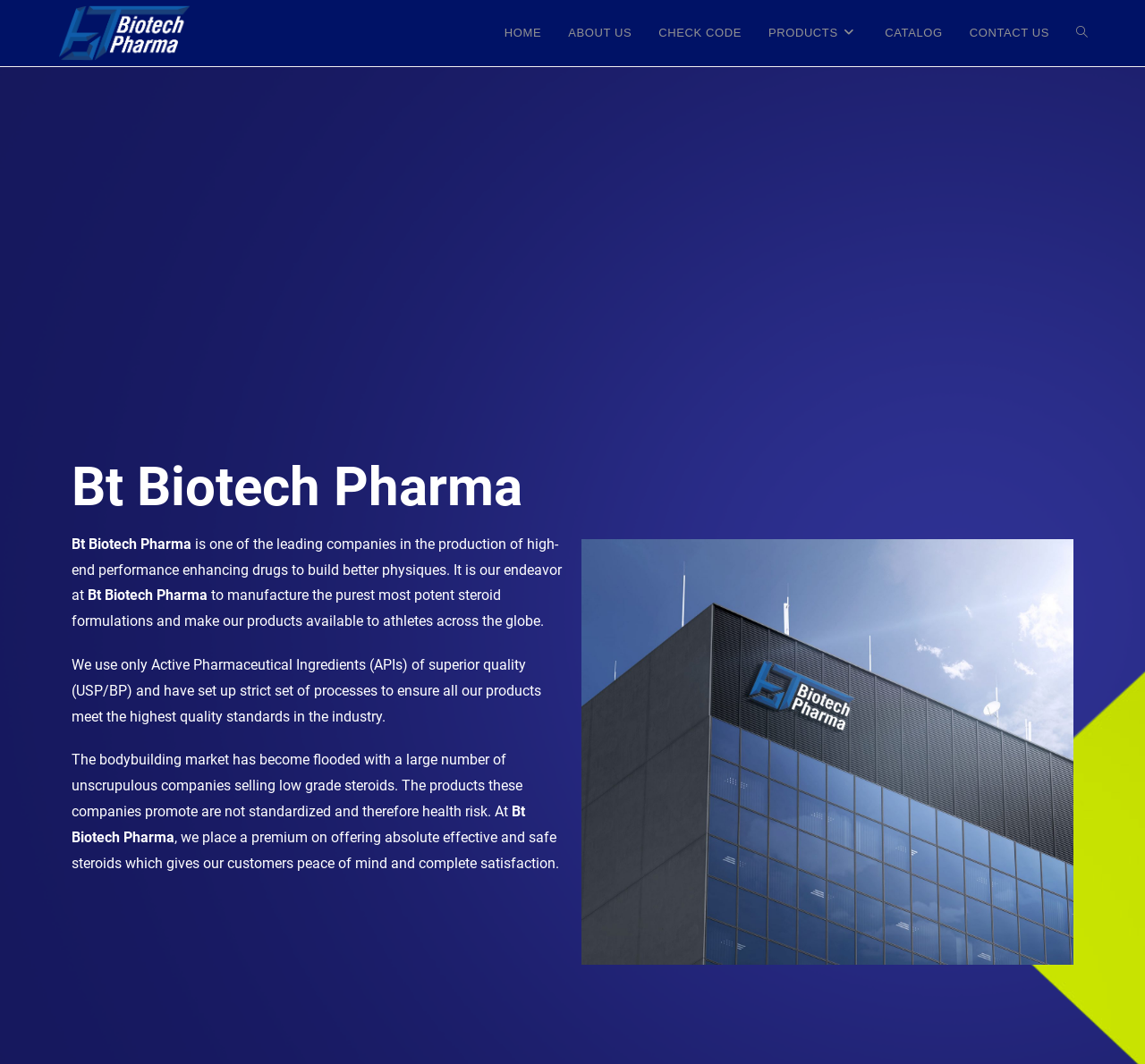Explain the contents of the webpage comprehensively.

The webpage is about Bt Biotech Pharma, a company that produces high-end performance-enhancing drugs. At the top left, there is a logo image of Bt Biotech Pharma, accompanied by a link with the same name. 

On the top right, there are six links: HOME, ABOUT US, CHECK CODE, PRODUCTS, CATALOG, and CONTACT US, followed by a link to toggle website search. These links are aligned horizontally and take up the entire top section of the page.

Below the links, there is a heading that reads "Bt Biotech Pharma". Underneath the heading, there are four paragraphs of text that describe the company's mission and values. The text explains that the company aims to produce high-quality steroid formulations and make them available to athletes worldwide. It also highlights the importance of using superior quality Active Pharmaceutical Ingredients (APIs) and adhering to strict quality standards.

The text is positioned in the middle section of the page, taking up most of the vertical space. The paragraphs are stacked vertically, with a small gap between each paragraph.